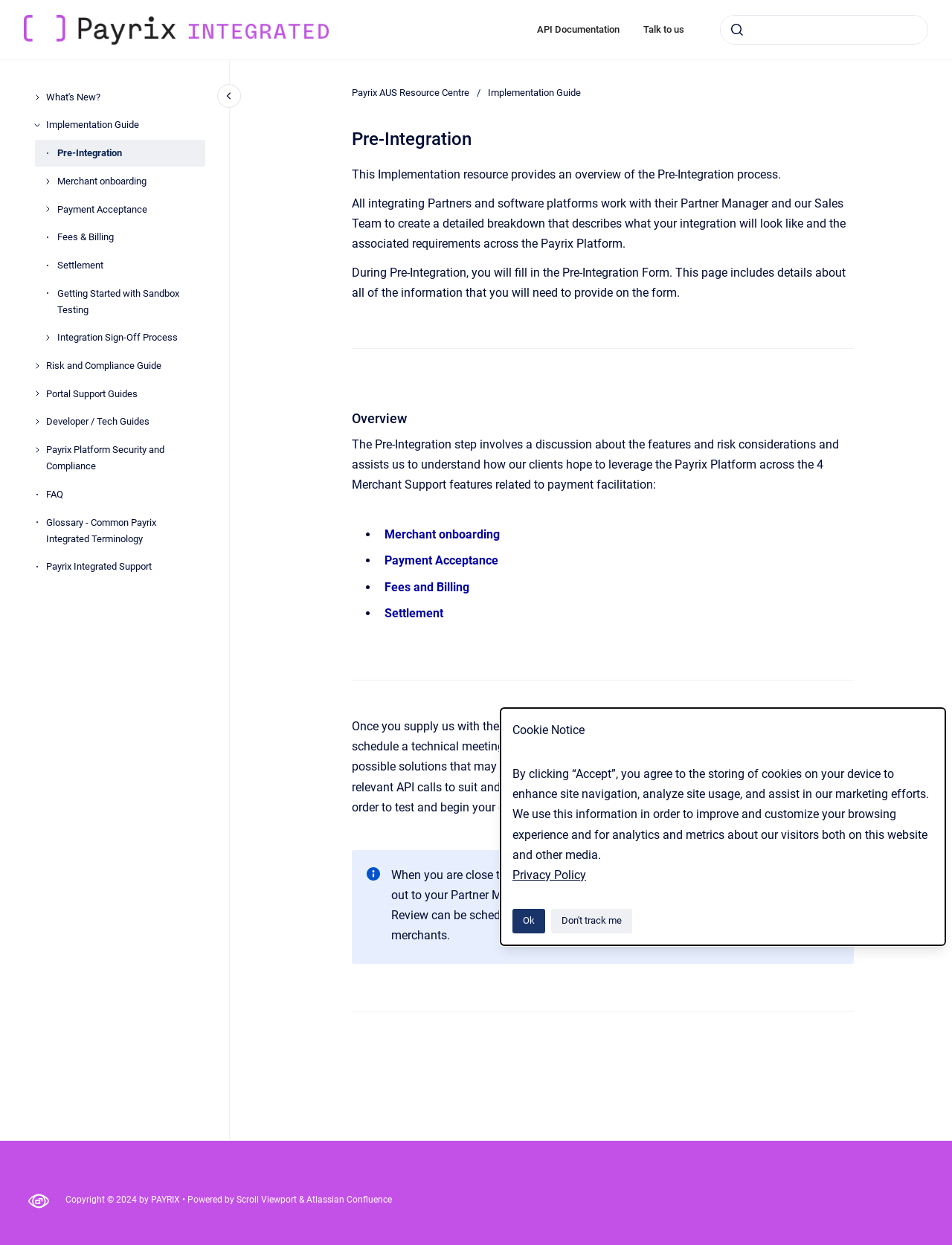Give a detailed account of the webpage's layout and content.

This webpage is about the Pre-Integration process, providing an overview of the steps involved. At the top, there is a cookie notice dialog with a description, a privacy policy link, an "Ok" button, and a "Don't track me" button. Below the dialog, there are three links: "Go to homepage", "API Documentation", and "Talk to us". On the right side, there is a search bar with a combobox and a submit button.

The main navigation menu is on the left side, with a "What's New?" link, an "Implementation Guide" link, and other links related to payment processing and integration. There is also a list of links under "Implementation Guide", including "Pre-Integration", "Merchant onboarding", and others.

The main content area is divided into sections. The first section has a heading "Pre-Integration" and a brief description of the process. The second section has a heading "Copy to clipboard Overview" and a longer description of the Pre-Integration step, including a list of four Merchant Support features related to payment facilitation, with links to "Merchant onboarding", "Payment Acceptance", "Fees and Billing", and "Settlement".

The third section has a description of the next steps after completing the Pre-Integration Form, including scheduling a technical meeting with the Integrations team and creating a Sandbox account for testing. There is also a note with additional information about scheduling a Sign Off Review when the integration is close to completion.

At the bottom of the page, there is a copyright notice and a powered-by statement with a link to Atlassian Confluence.